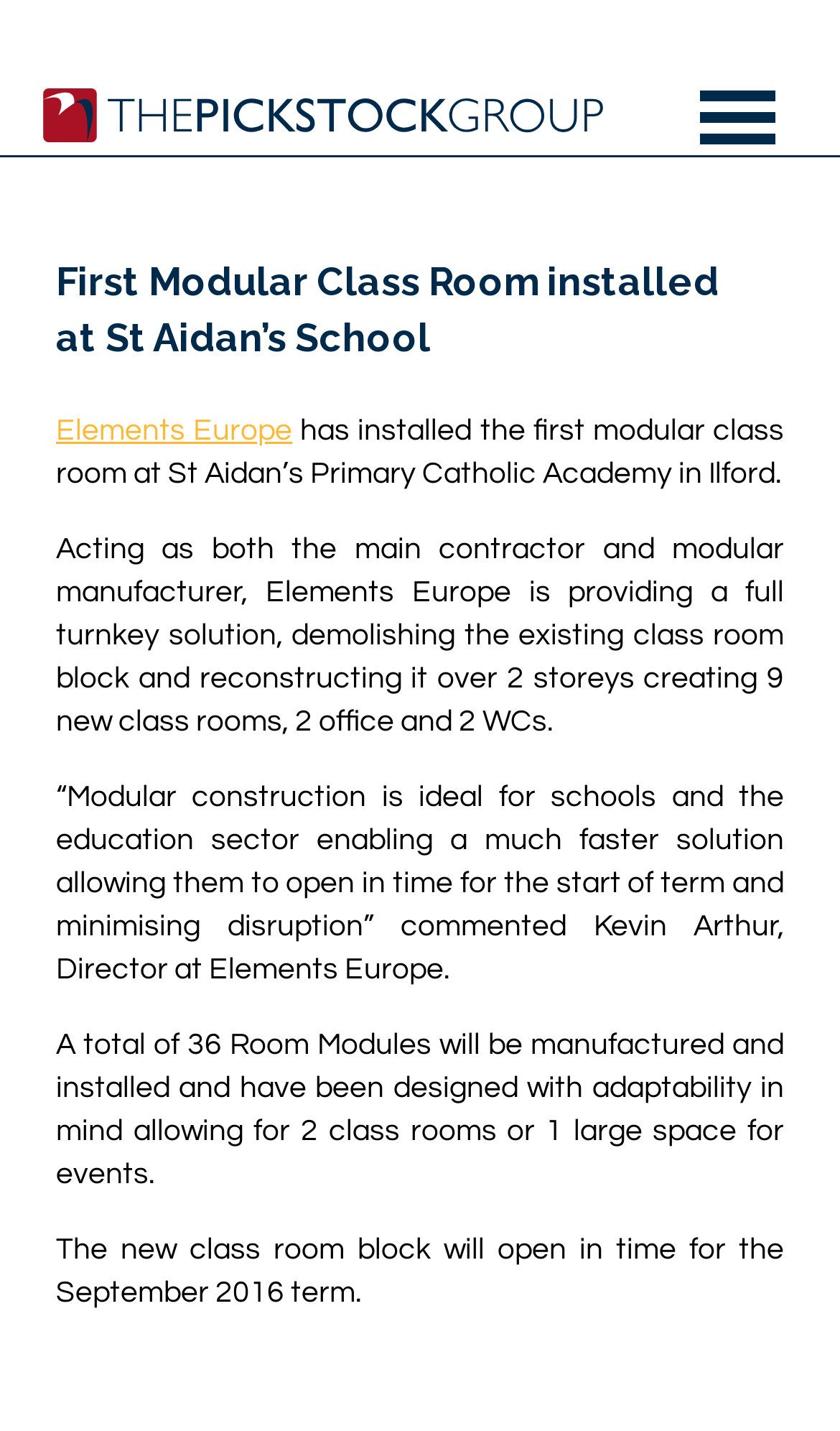When will the new class room block open? Based on the image, give a response in one word or a short phrase.

September 2016